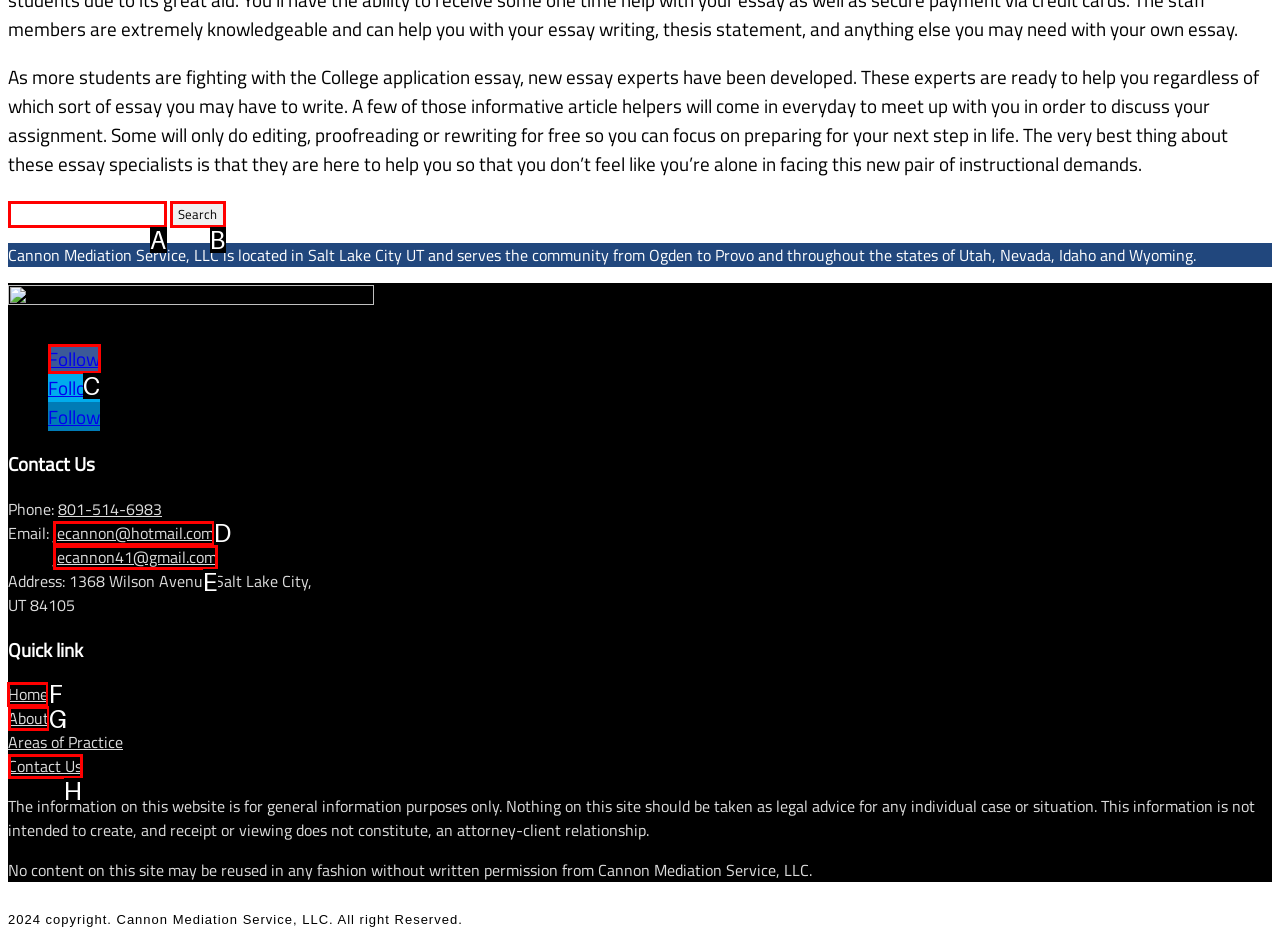Based on the choices marked in the screenshot, which letter represents the correct UI element to perform the task: Go to the home page?

F